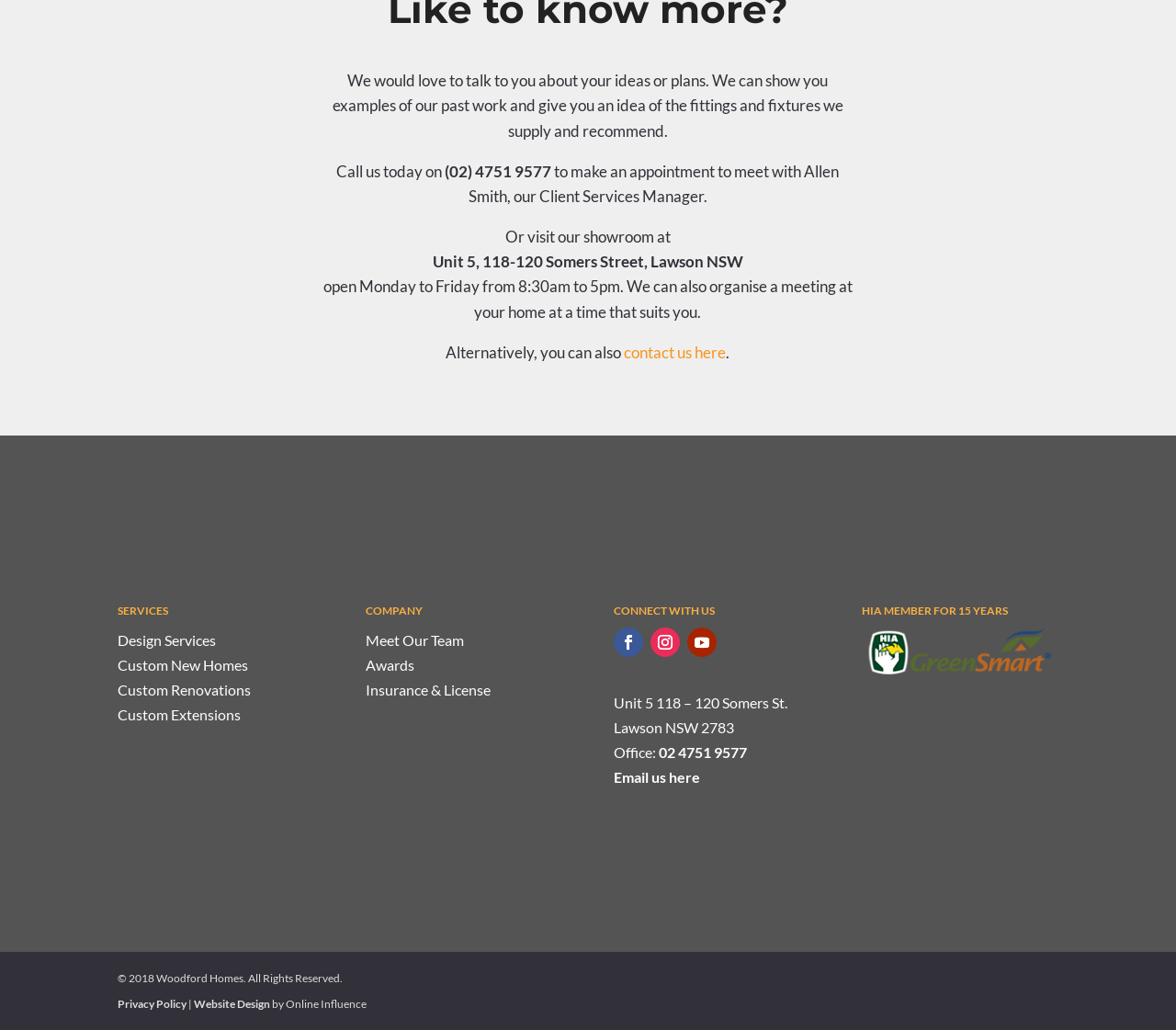Please indicate the bounding box coordinates of the element's region to be clicked to achieve the instruction: "Call the phone number". Provide the coordinates as four float numbers between 0 and 1, i.e., [left, top, right, bottom].

[0.378, 0.157, 0.469, 0.175]